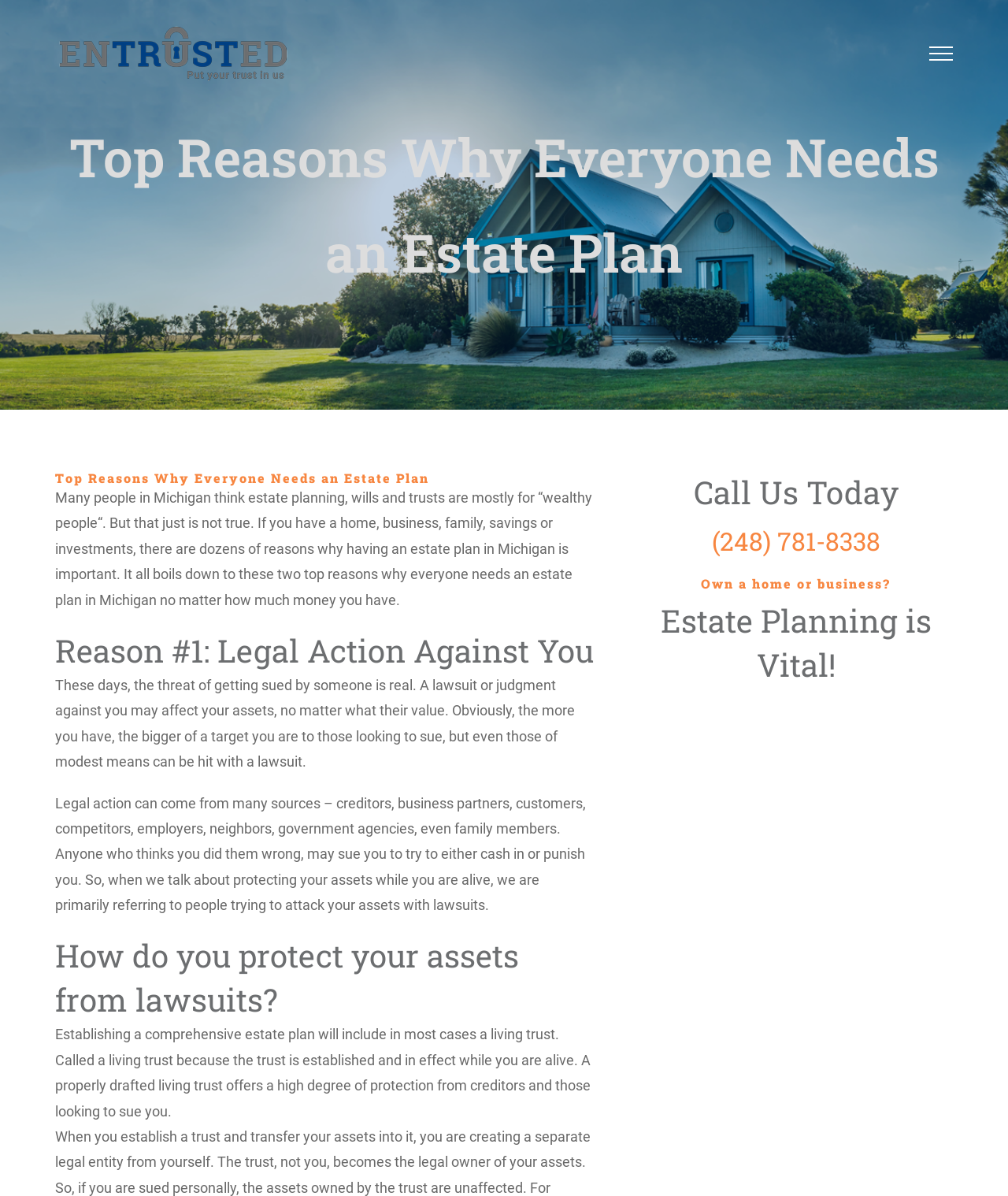Provide a brief response using a word or short phrase to this question:
What is the purpose of a living trust?

To protect assets from creditors and lawsuits